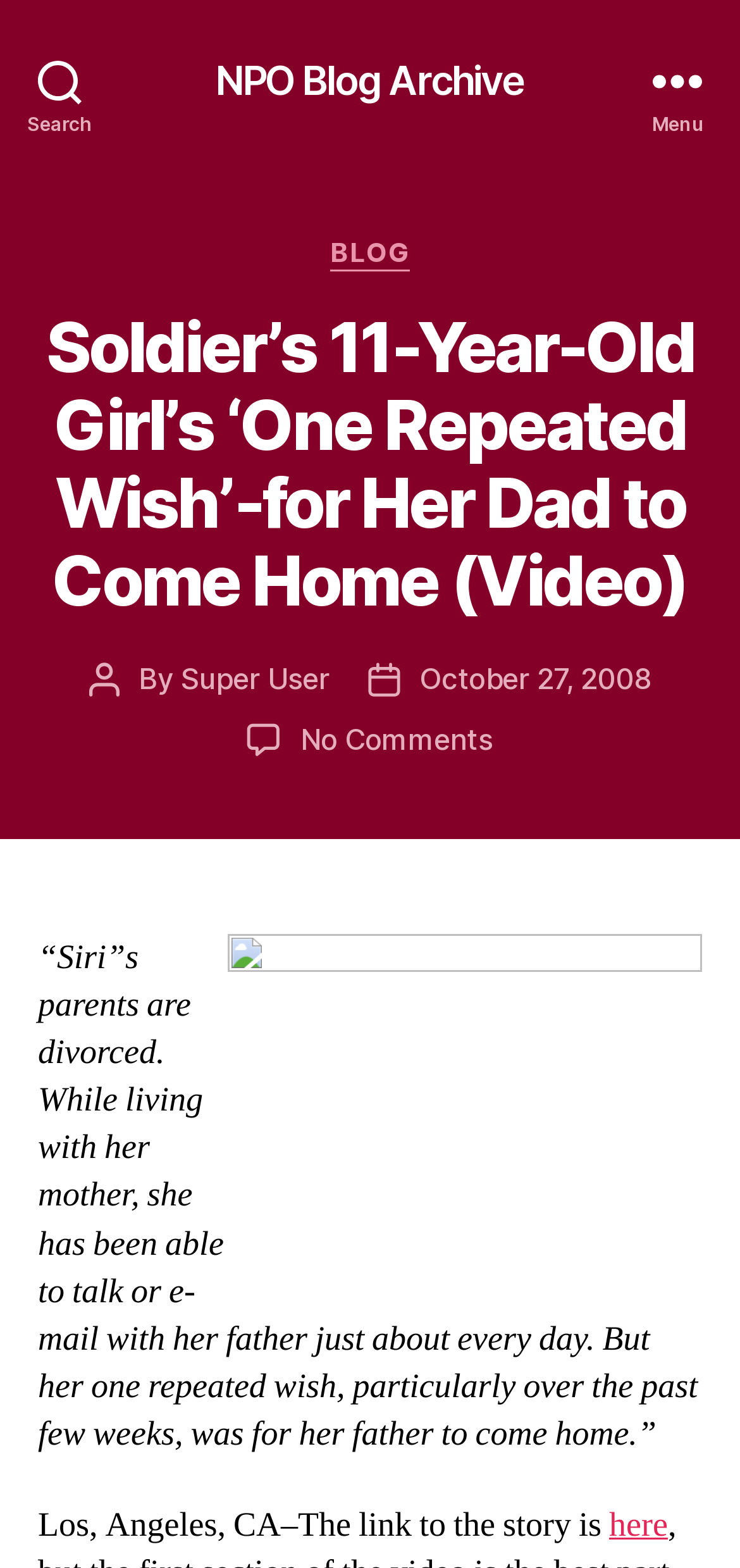What is the girl's name in the story?
Use the image to answer the question with a single word or phrase.

Siri